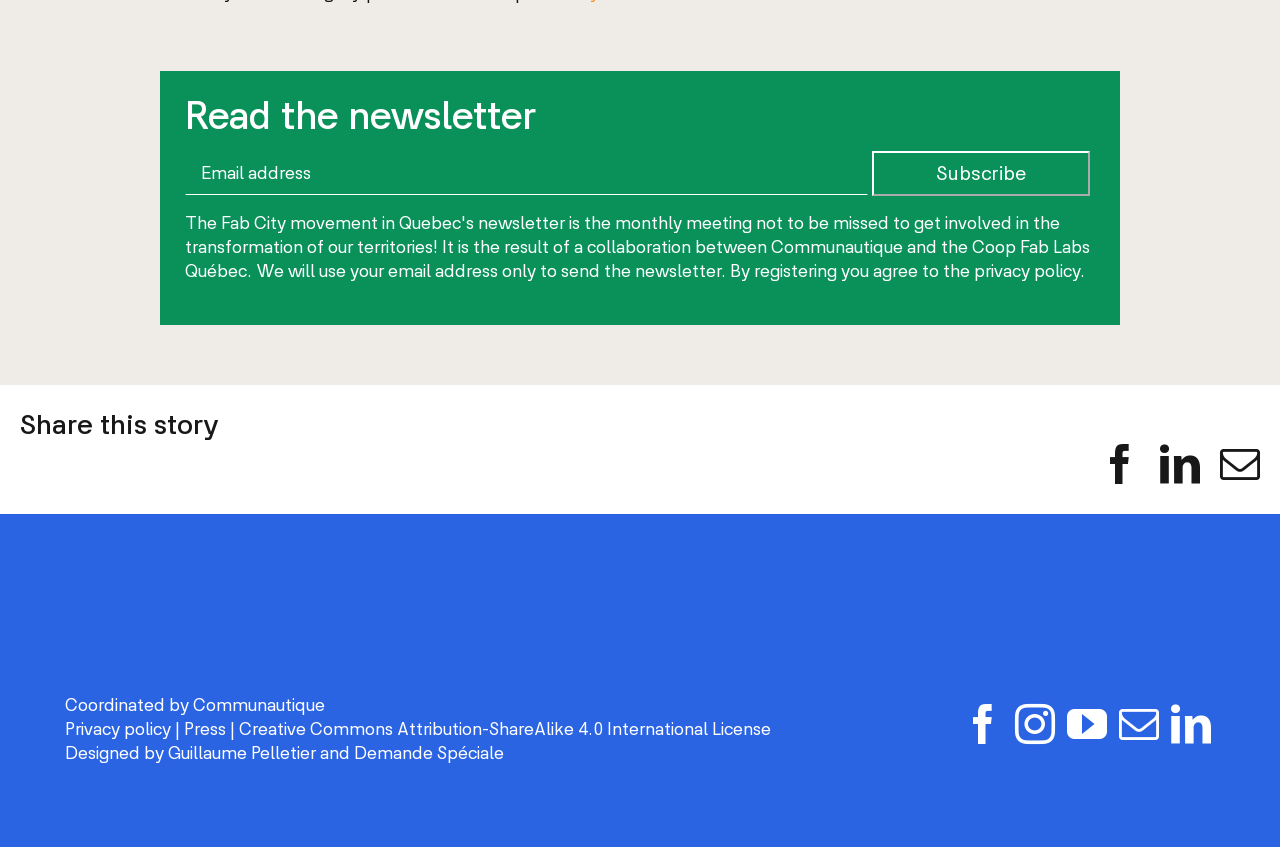Indicate the bounding box coordinates of the element that must be clicked to execute the instruction: "Subscribe to the newsletter". The coordinates should be given as four float numbers between 0 and 1, i.e., [left, top, right, bottom].

[0.681, 0.179, 0.851, 0.232]